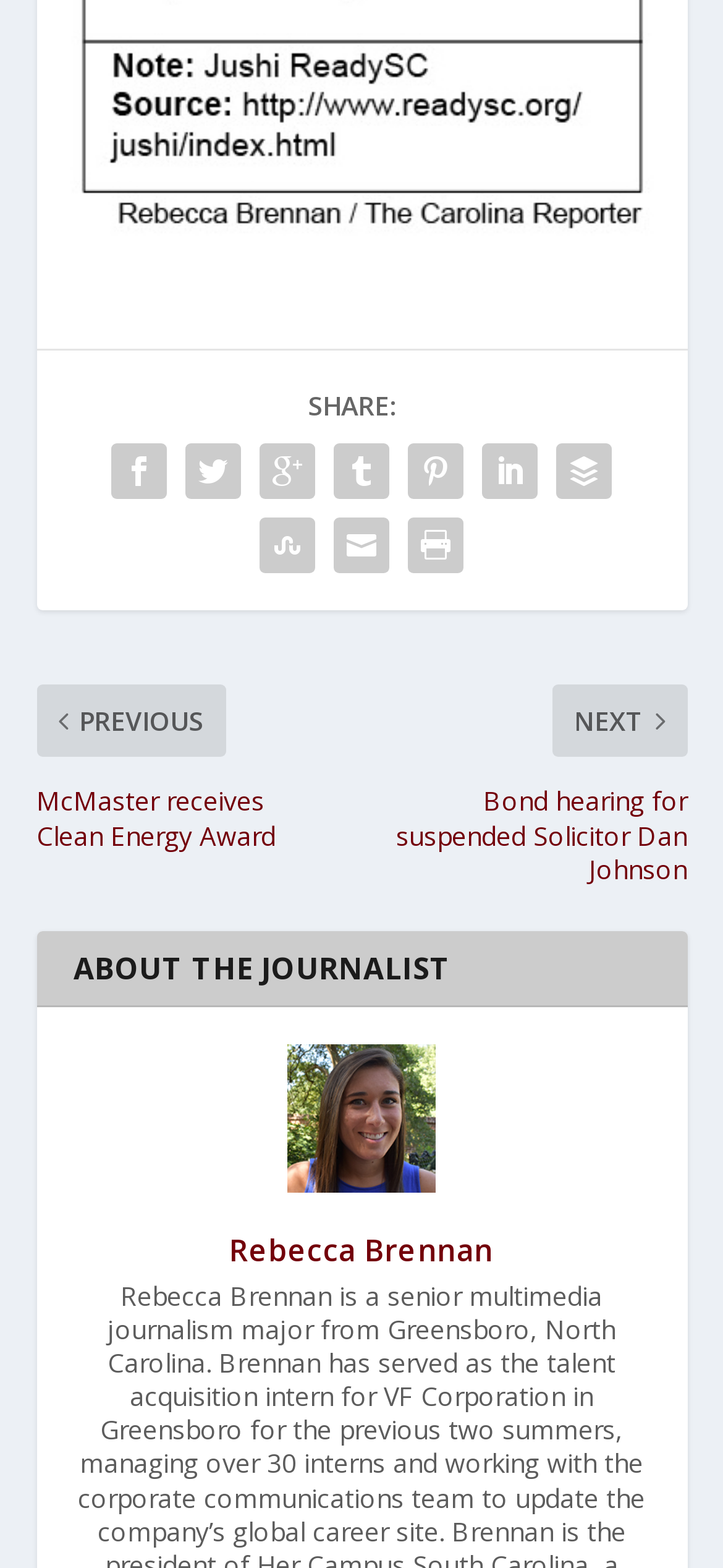What is the text above the image?
Please look at the screenshot and answer in one word or a short phrase.

ABOUT THE AUTHOR ABOUT THE JOURNALIST